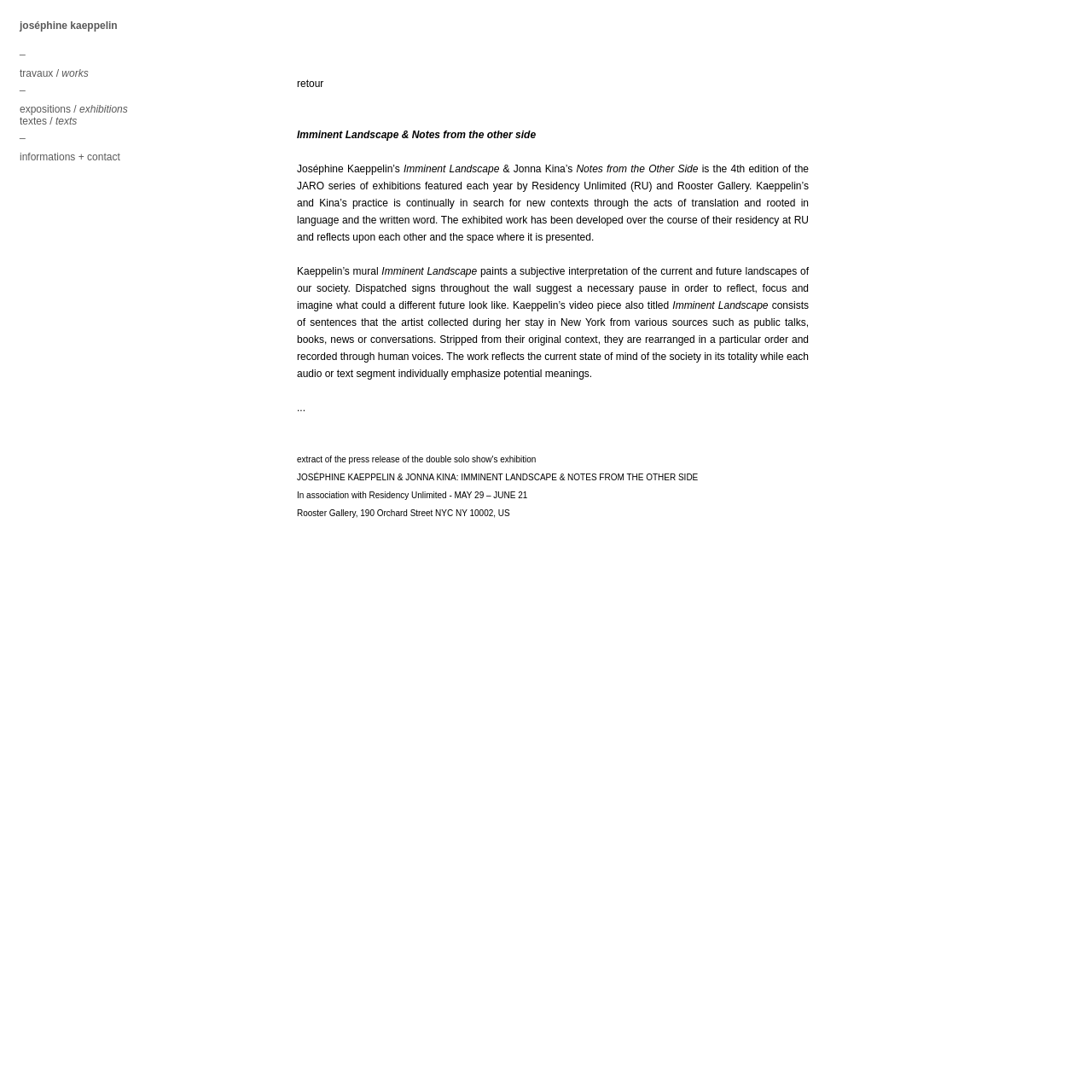What is the name of the artist featured on this website?
Provide a short answer using one word or a brief phrase based on the image.

Joséphine Kaeppelin